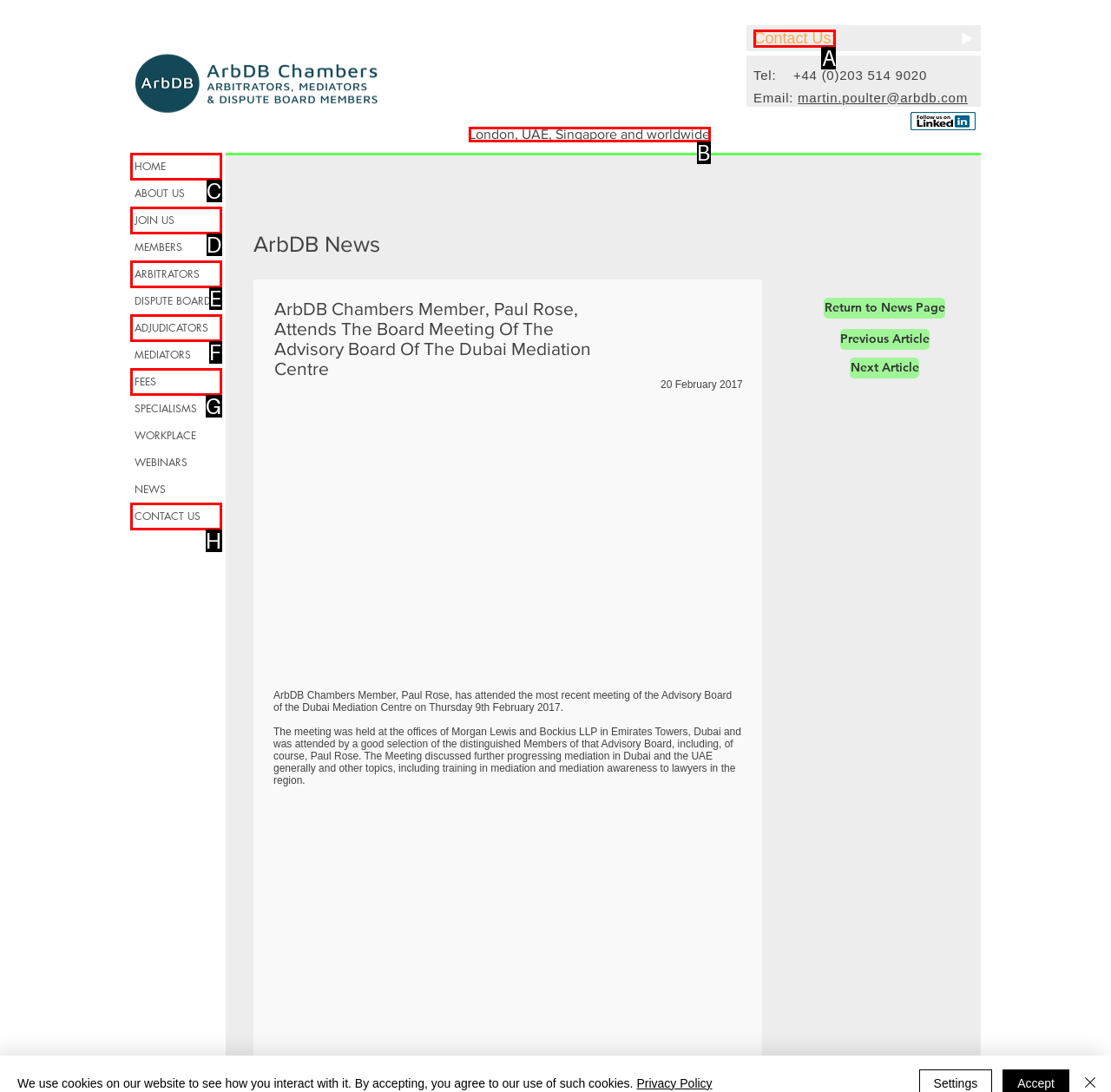Determine which HTML element corresponds to the description: London, UAE, Singapore and worldwide. Provide the letter of the correct option.

B